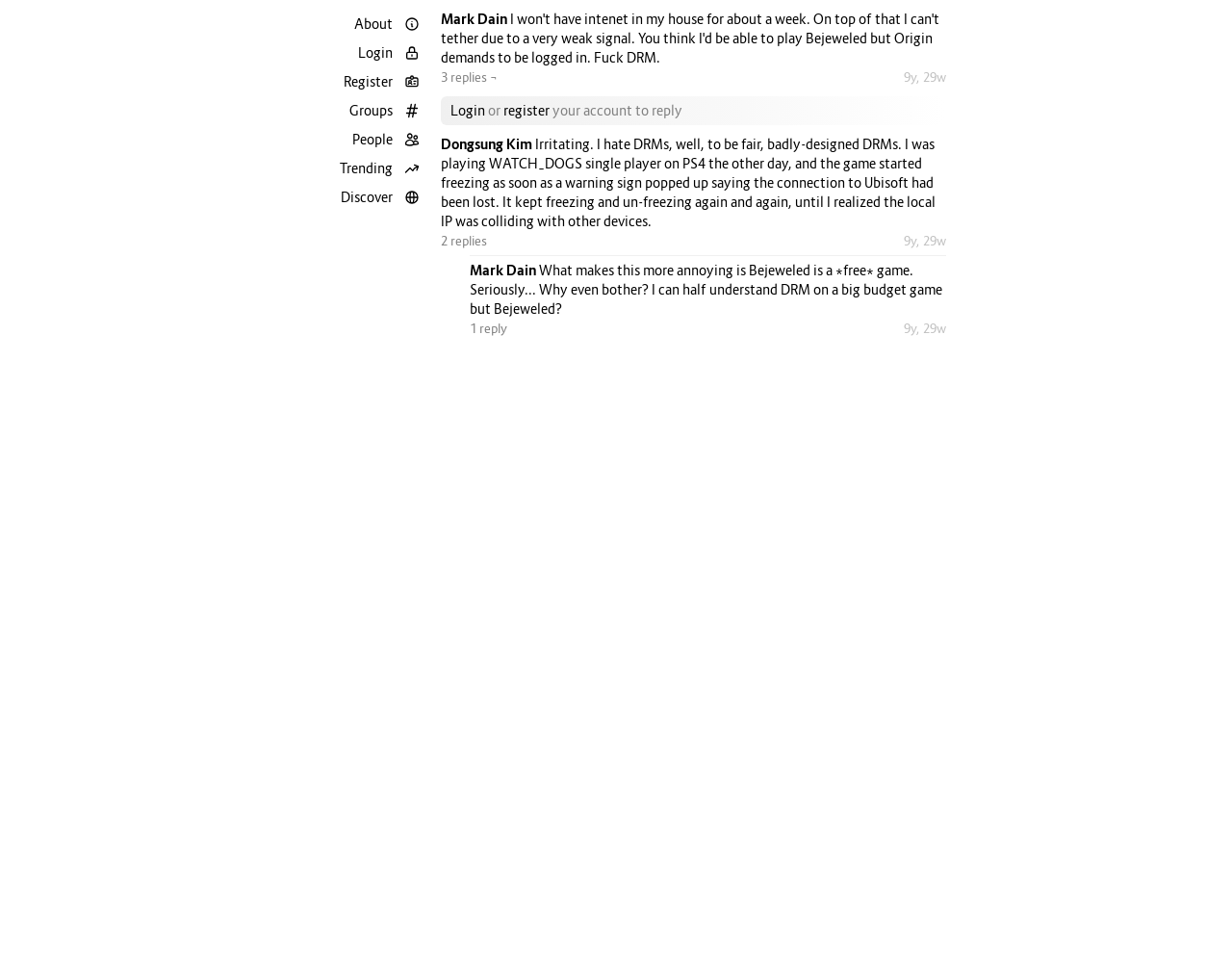Please identify the bounding box coordinates of the area that needs to be clicked to follow this instruction: "Click on the 'Register' link".

[0.232, 0.069, 0.35, 0.098]